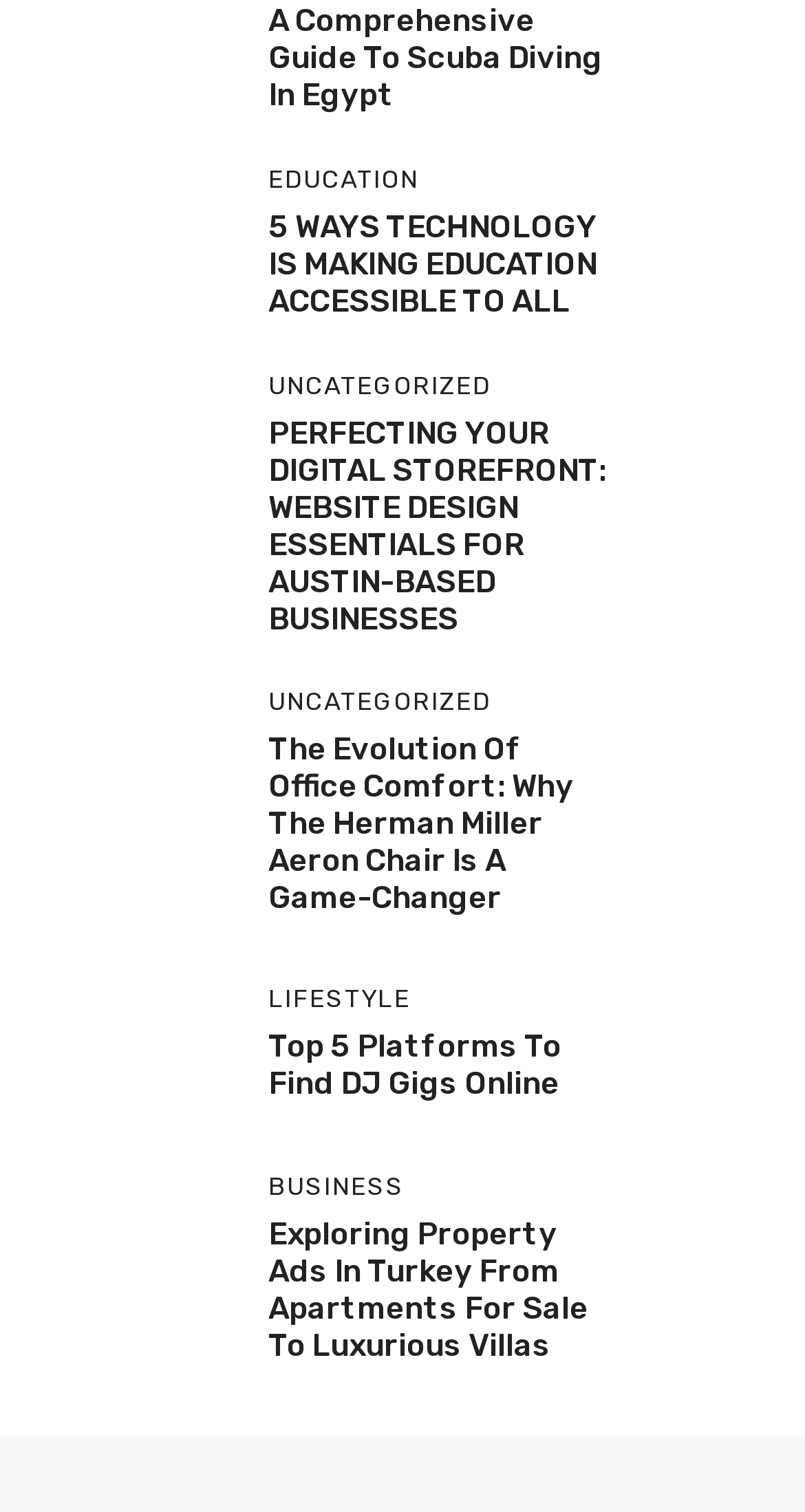What is the purpose of the 'EDUCATION ACCESSIBLE TO ALL' link? Refer to the image and provide a one-word or short phrase answer.

To discuss education accessibility